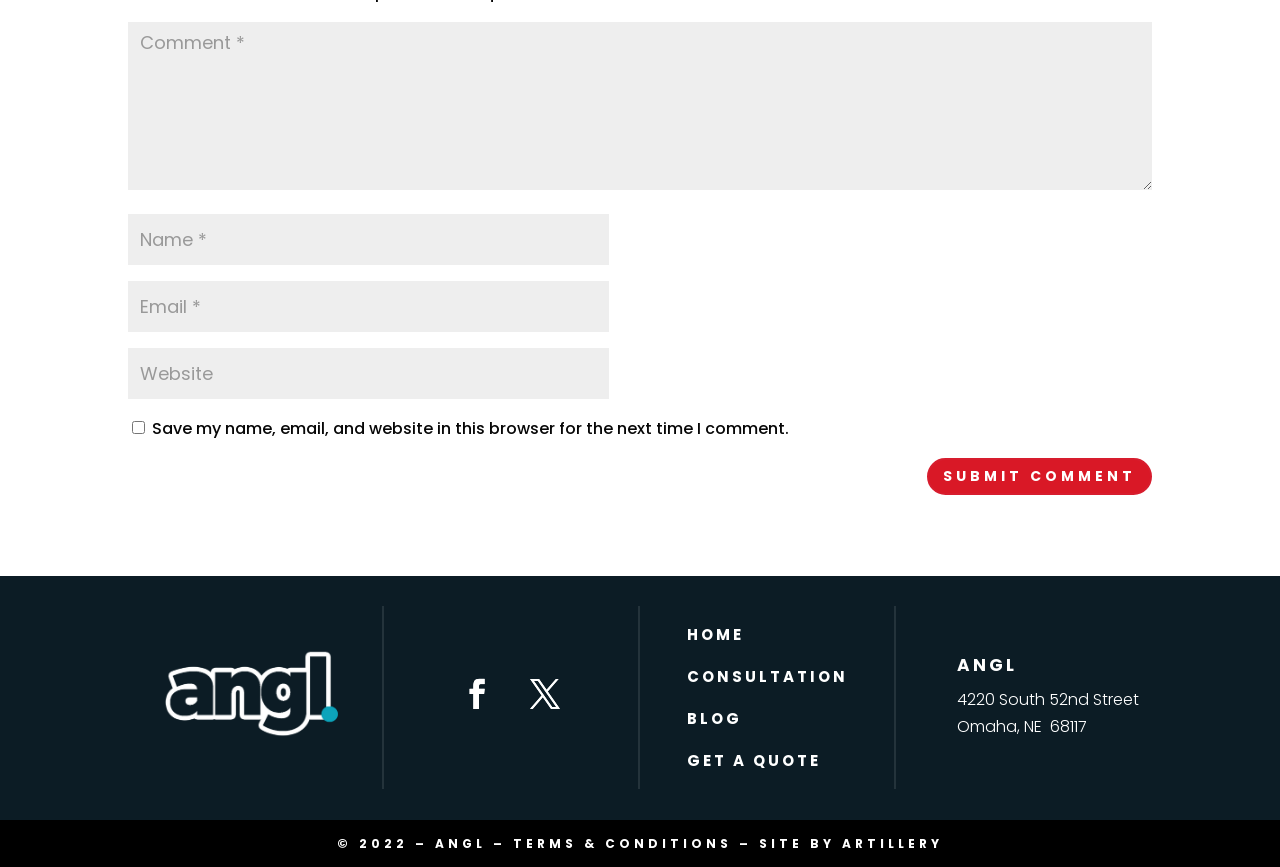Can you pinpoint the bounding box coordinates for the clickable element required for this instruction: "Visit the homepage"? The coordinates should be four float numbers between 0 and 1, i.e., [left, top, right, bottom].

[0.536, 0.72, 0.581, 0.744]